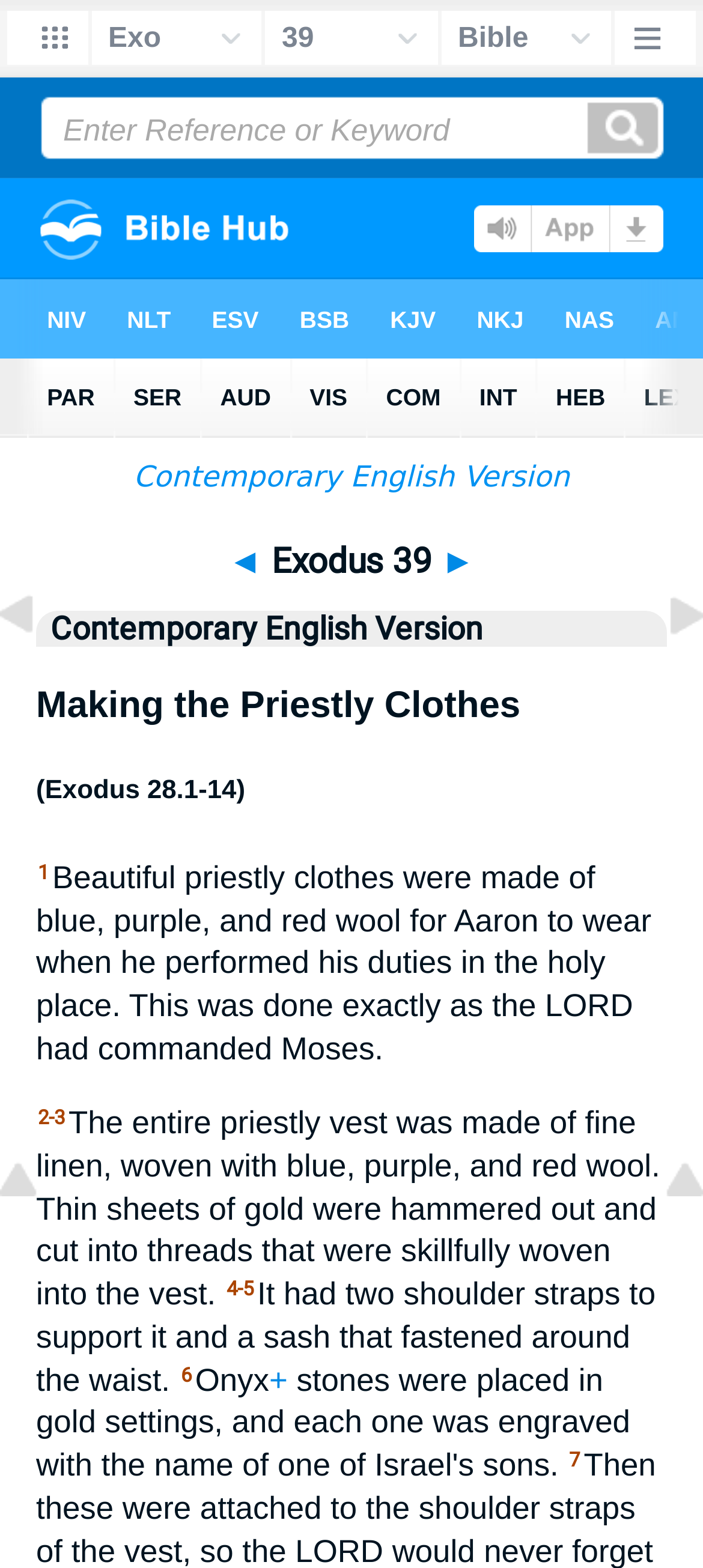Identify the bounding box coordinates of the section to be clicked to complete the task described by the following instruction: "View Bible". The coordinates should be four float numbers between 0 and 1, formatted as [left, top, right, bottom].

[0.368, 0.301, 0.408, 0.309]